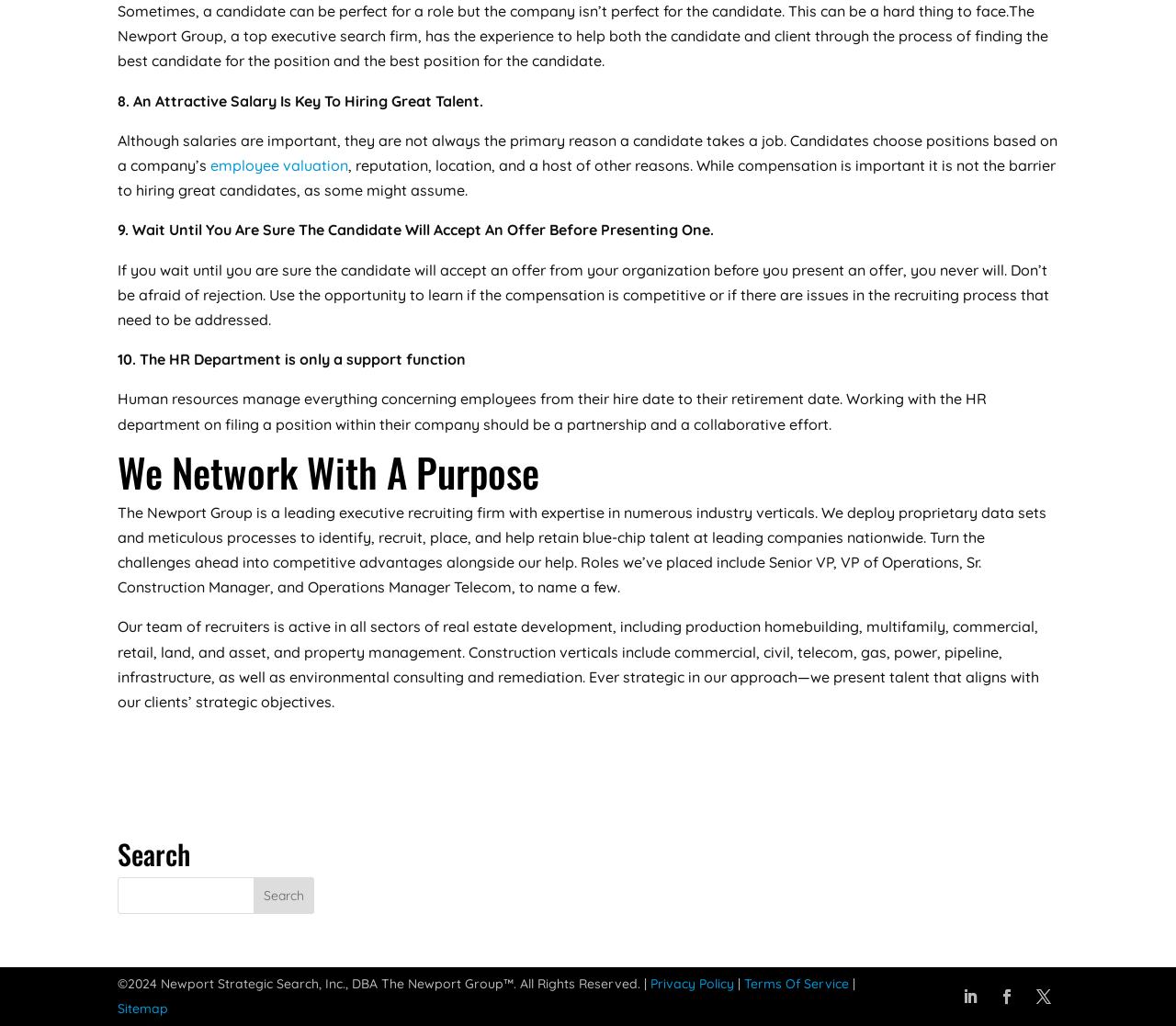Please identify the bounding box coordinates of the element's region that should be clicked to execute the following instruction: "View the Sitemap". The bounding box coordinates must be four float numbers between 0 and 1, i.e., [left, top, right, bottom].

[0.1, 0.975, 0.143, 0.991]